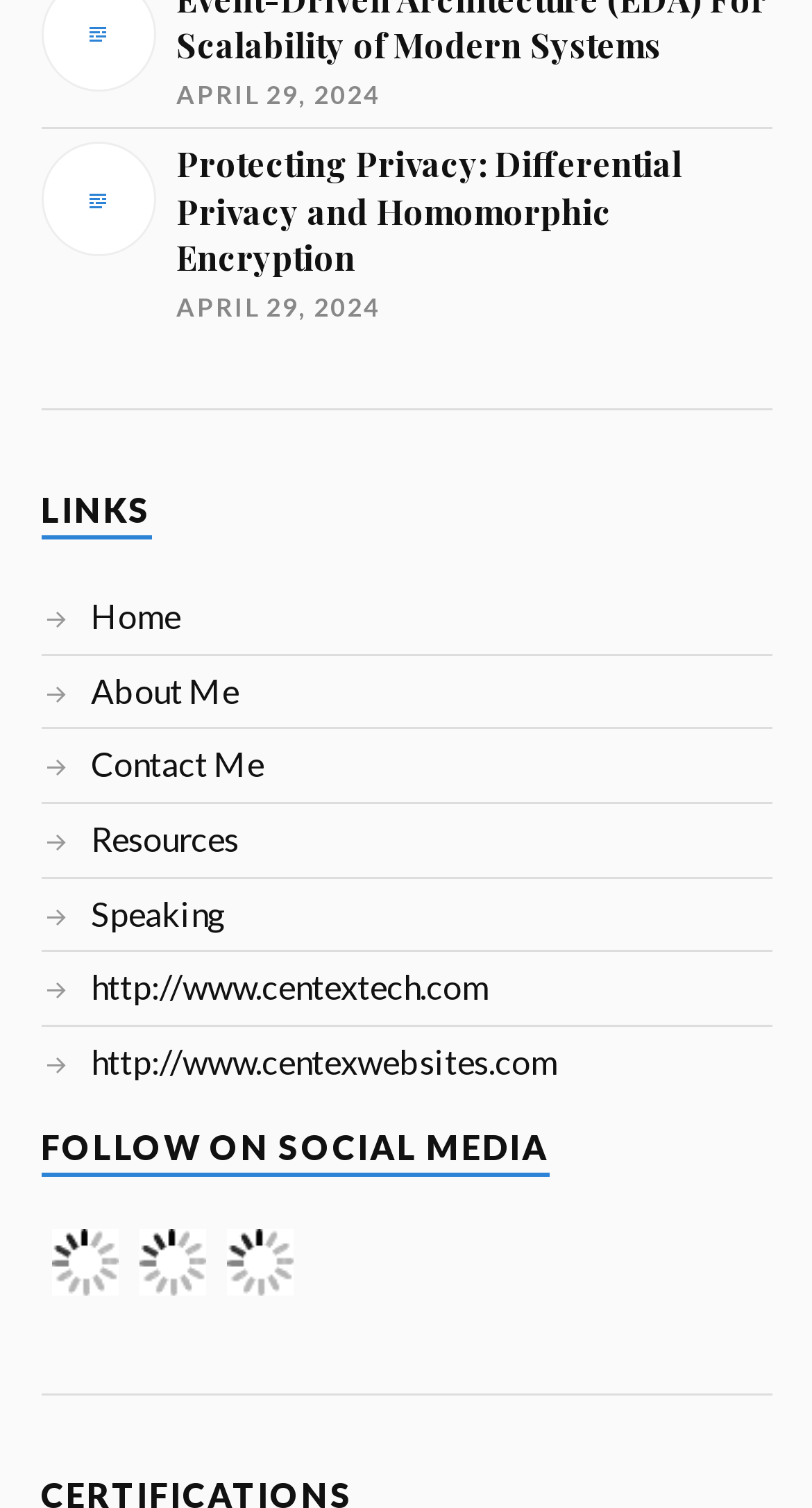Please identify the bounding box coordinates of the clickable region that I should interact with to perform the following instruction: "Follow on Facebook". The coordinates should be expressed as four float numbers between 0 and 1, i.e., [left, top, right, bottom].

[0.05, 0.844, 0.158, 0.87]